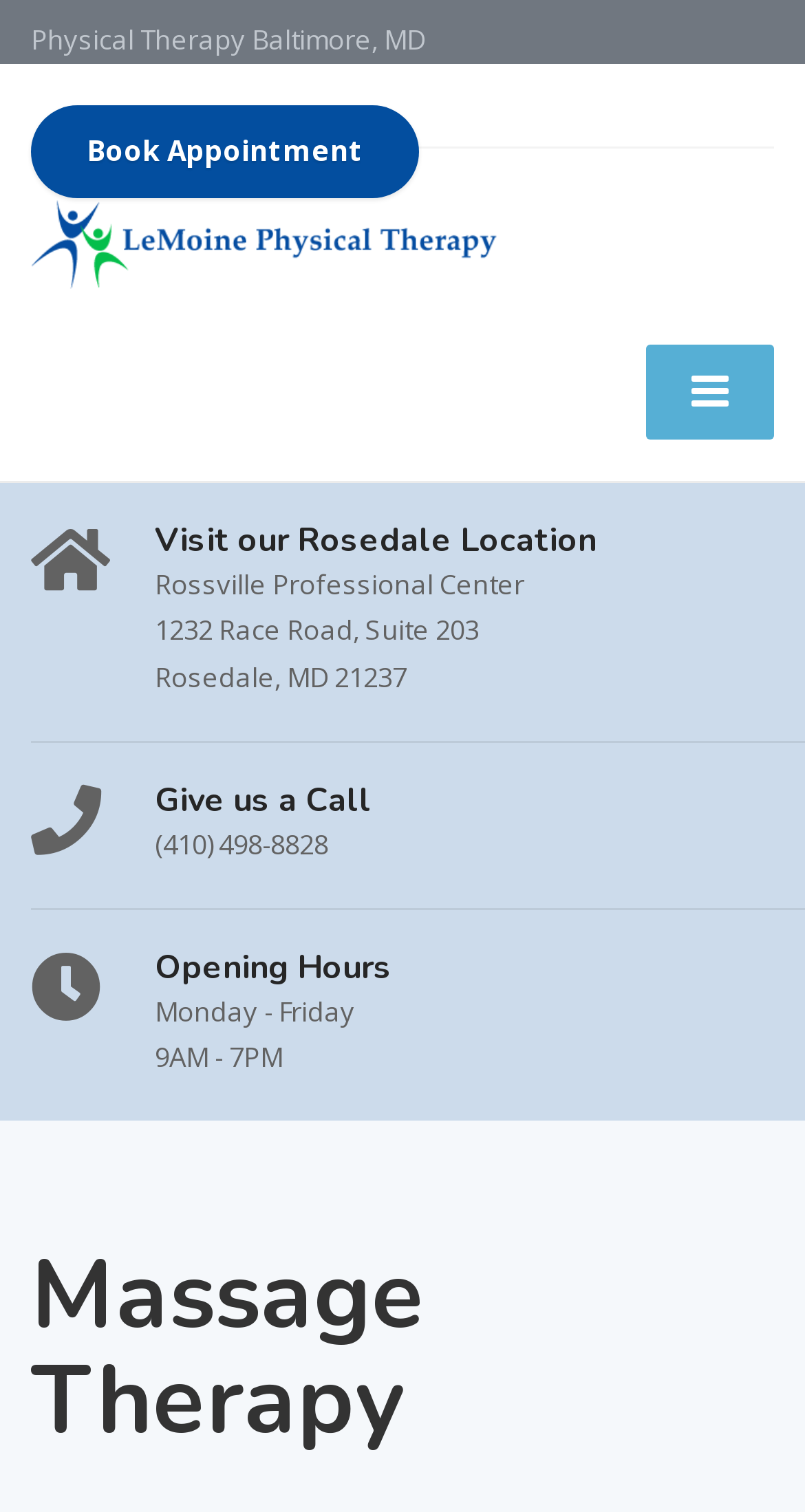Create an elaborate caption that covers all aspects of the webpage.

The webpage is about Massage Therapy at LeMoine Physical Therapy, with a focus on treating joints and soft tissue issues, pain, flexibility, range of motion, and overall wellness and relaxation.

At the top left of the page, there is a header section with the title "Physical Therapy Baltimore, MD" and two links, "Book Appointment" and "LeMoine Physical Therapy", which is accompanied by an image of the same name. To the right of this section, there is a button that controls the navigation bar.

Below the header section, there is a section about the Rosedale location, with a heading "Visit our Rosedale Location" followed by the address "Rossville Professional Center, 1232 Race Road, Suite 203, Rosedale, MD 21237".

Next to the location section, there is a section with contact information, featuring a heading "Give us a Call" and a phone number "(410) 498-8828". Below this, there is a section with the opening hours, with a heading "Opening Hours" and the details "Monday - Friday, 9AM - 7PM".

At the bottom of the page, there is a prominent heading "Massage Therapy" that spans the entire width of the page.